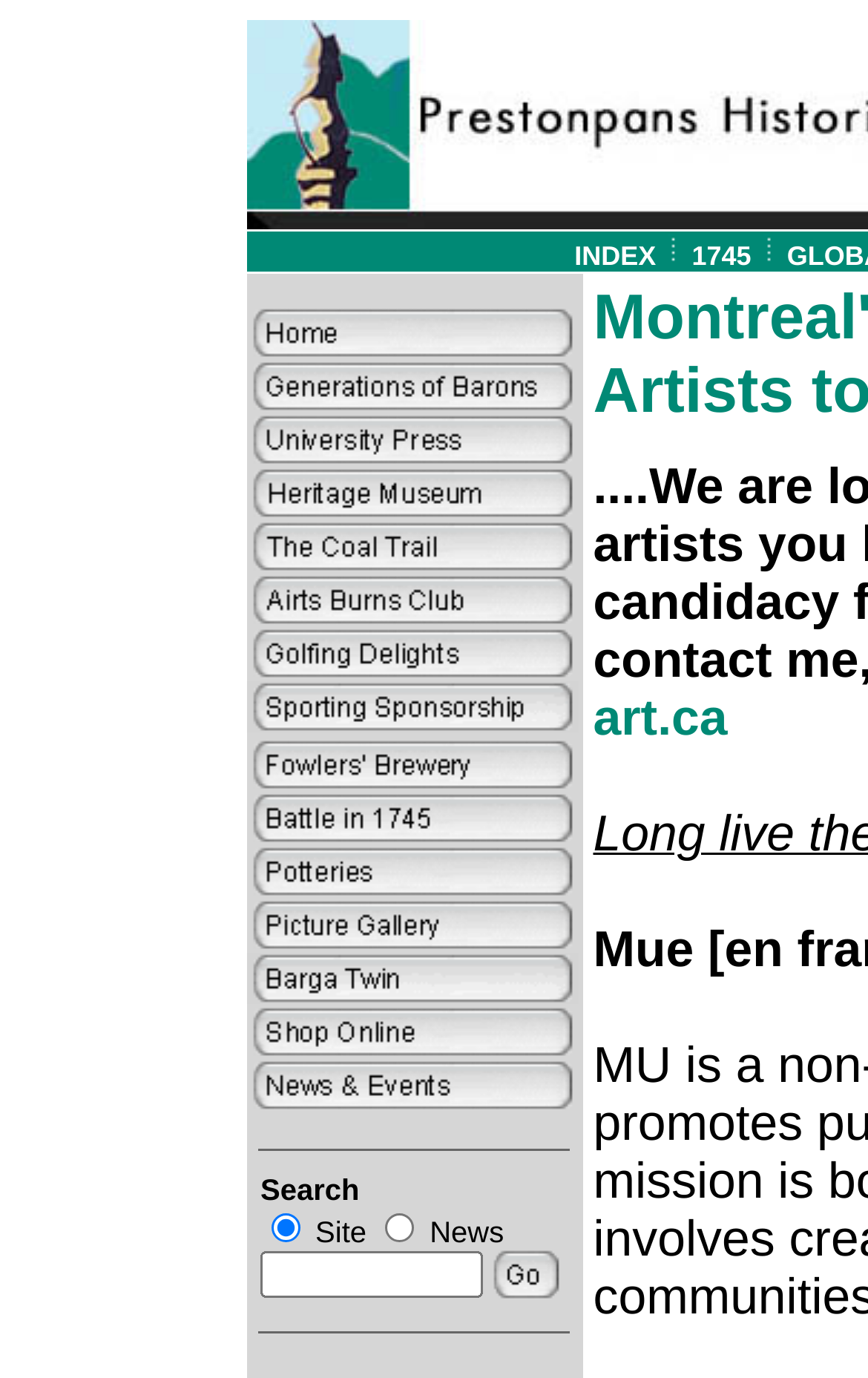Please answer the following question using a single word or phrase: 
What is the purpose of the textbox in the search form?

To enter search query